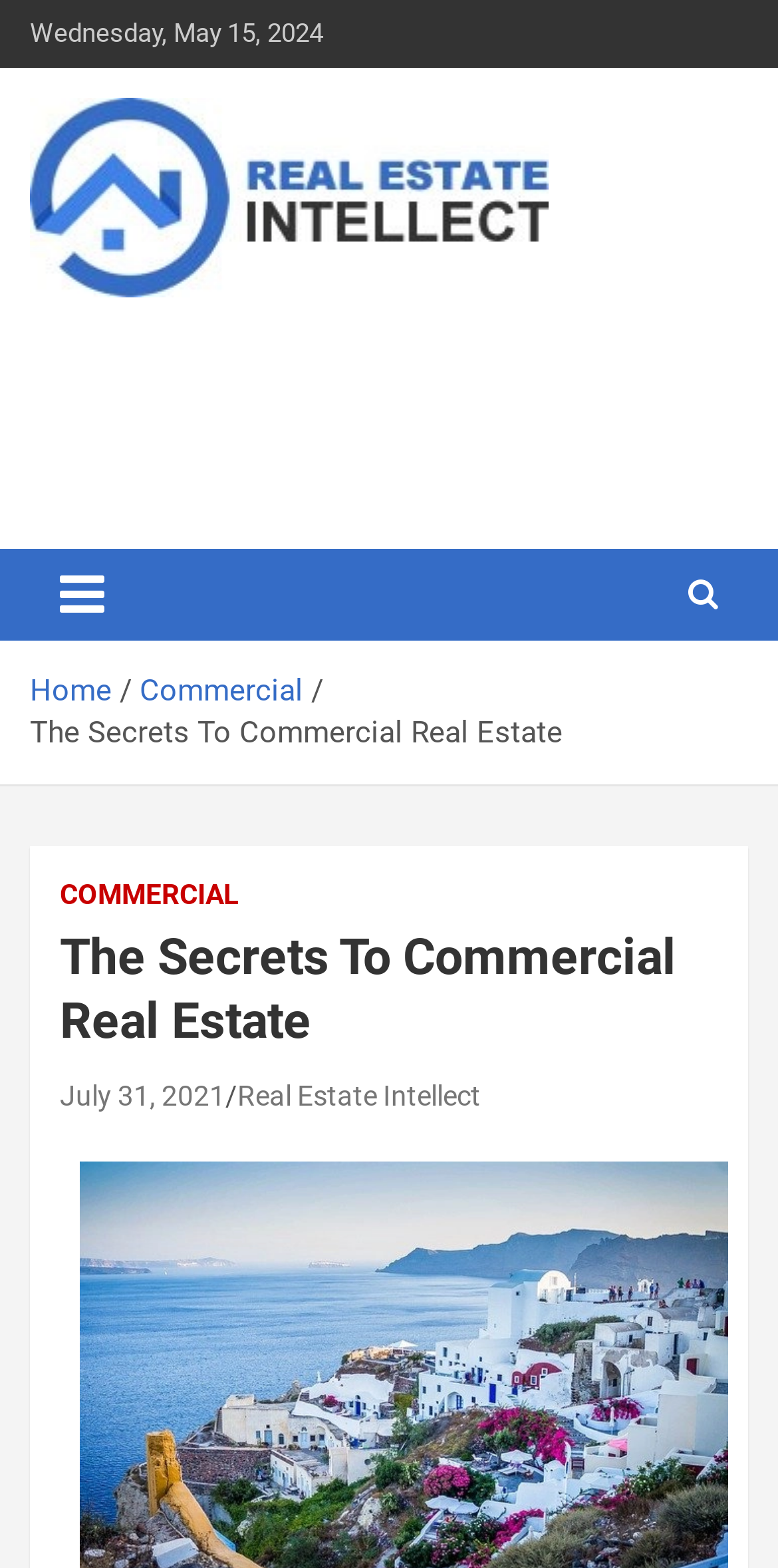Please find the bounding box for the UI element described by: "Commercial".

[0.179, 0.429, 0.39, 0.452]